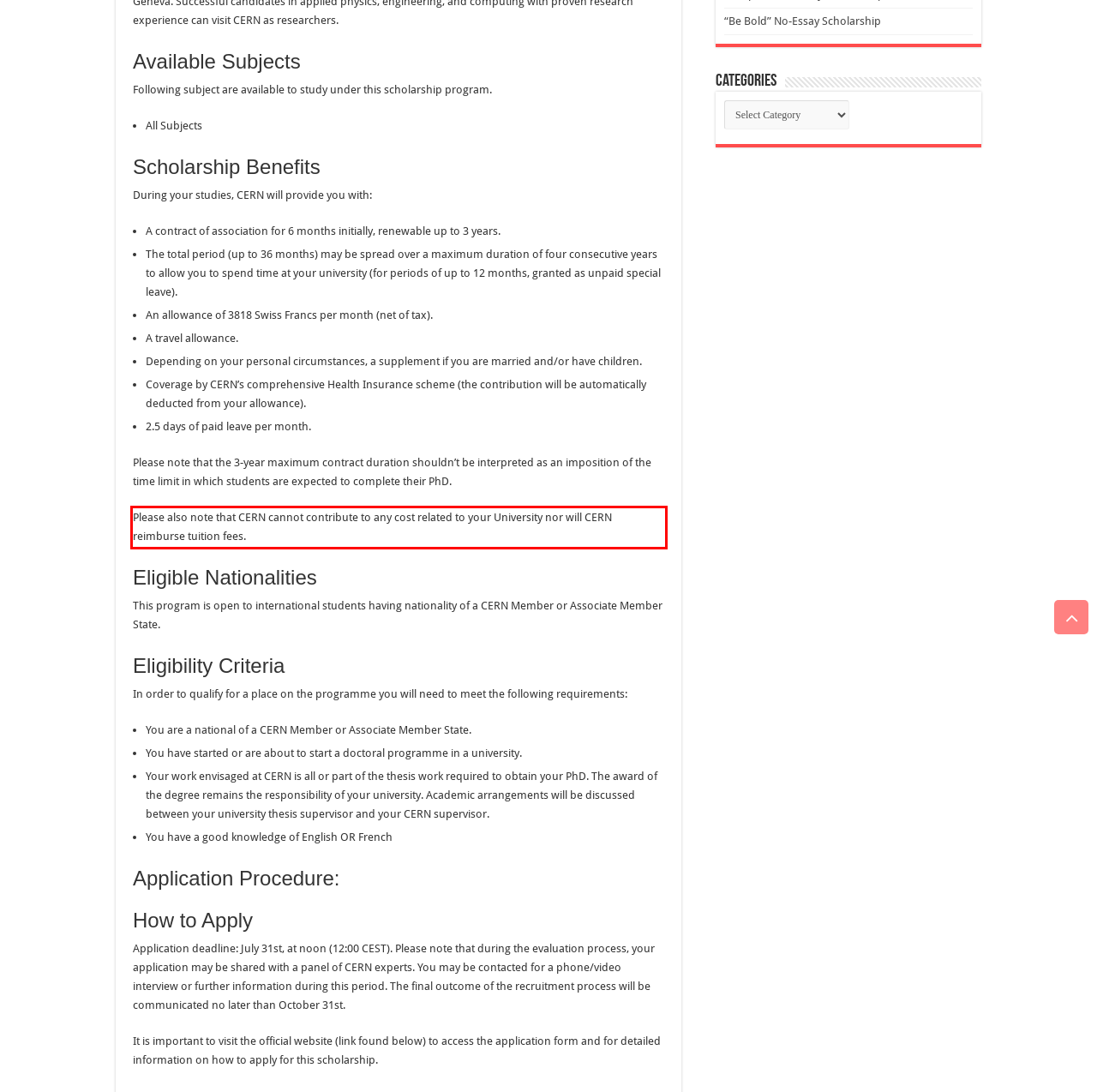Locate the red bounding box in the provided webpage screenshot and use OCR to determine the text content inside it.

Please also note that CERN cannot contribute to any cost related to your University nor will CERN reimburse tuition fees.